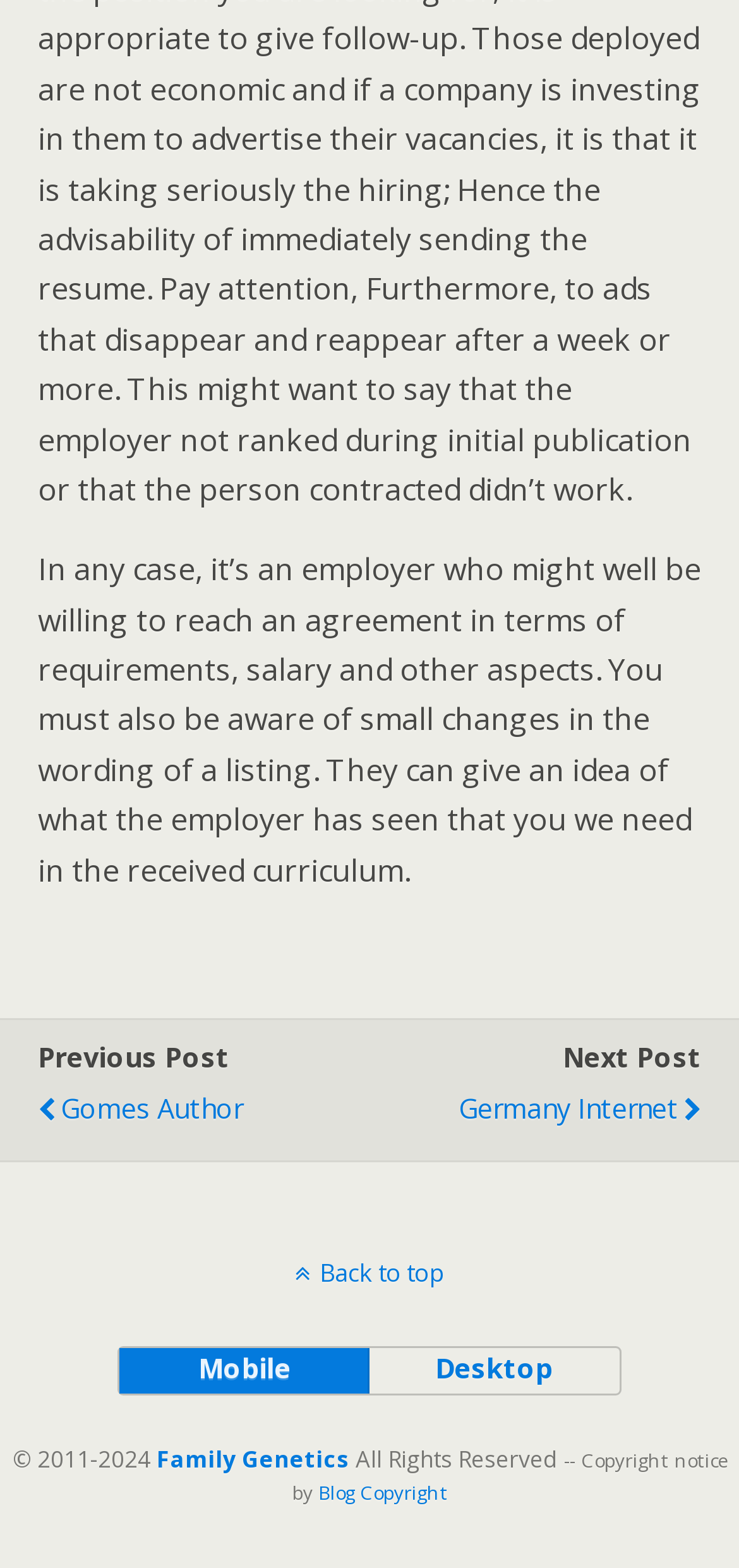Identify the bounding box for the described UI element. Provide the coordinates in (top-left x, top-left y, bottom-right x, bottom-right y) format with values ranging from 0 to 1: mobile

[0.163, 0.86, 0.5, 0.889]